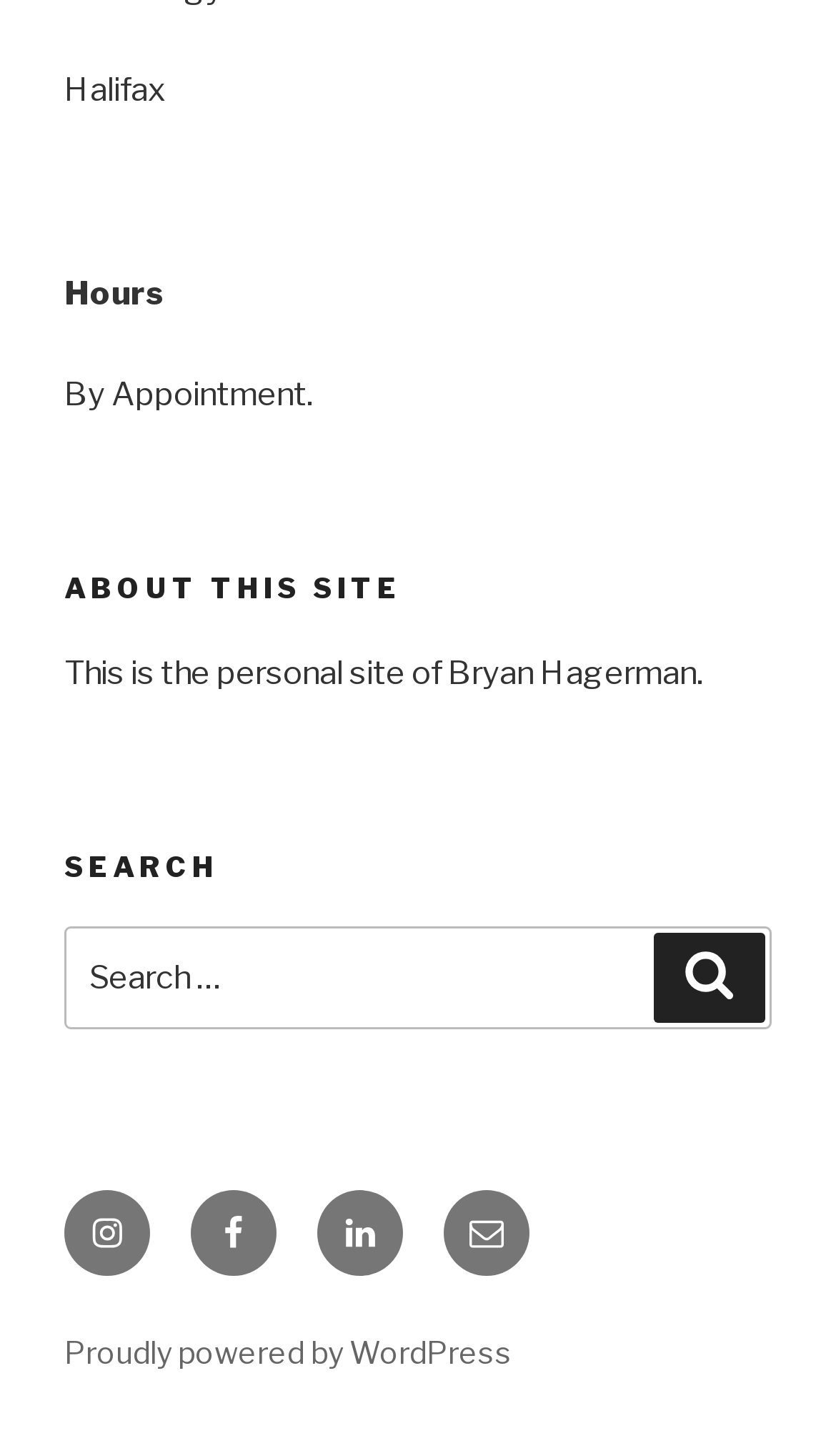What is the name of the person whose personal site this is?
Based on the image, answer the question with a single word or brief phrase.

Bryan Hagerman